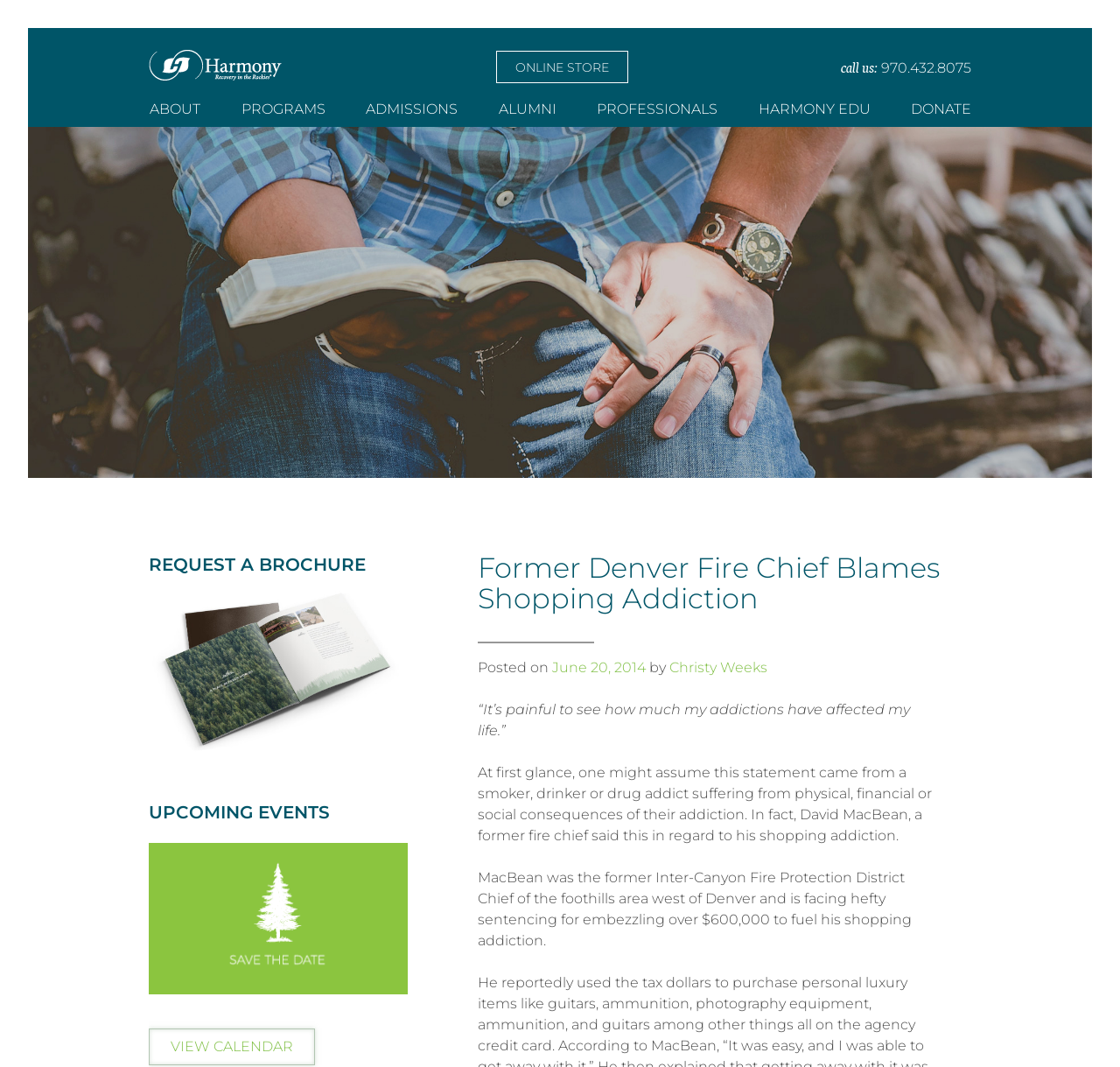Craft a detailed narrative of the webpage's structure and content.

The webpage appears to be an article or blog post from the Harmony Foundation, a organization that provides resources and support for individuals struggling with addiction. 

At the top of the page, there is a navigation menu with links to various sections of the website, including "ABOUT", "PROGRAMS", "ADMISSIONS", "ALUMNI", "PROFESSIONALS", "HARMONY EDU", and "DONATE". 

Below the navigation menu, there is a header section with a logo of the Harmony Foundation on the left and a call-to-action section on the right, which includes a phone number and a link to an online store.

The main content of the page is an article with a heading "Former Denver Fire Chief Blames Shopping Addiction". The article is divided into several paragraphs, with the first paragraph describing how one might assume a statement came from a smoker, drinker, or drug addict, but in fact, it came from a former fire chief who struggled with shopping addiction. 

The article continues to describe the former fire chief's struggles with addiction, including embezzling over $600,000 to fuel his shopping habit. 

On the right side of the article, there is a section with a link to request a brochure, accompanied by an image. Below this section, there is a heading "UPCOMING EVENTS" with an image of a default event thumbnail. 

At the very bottom of the page, there is a link to view a calendar of events.